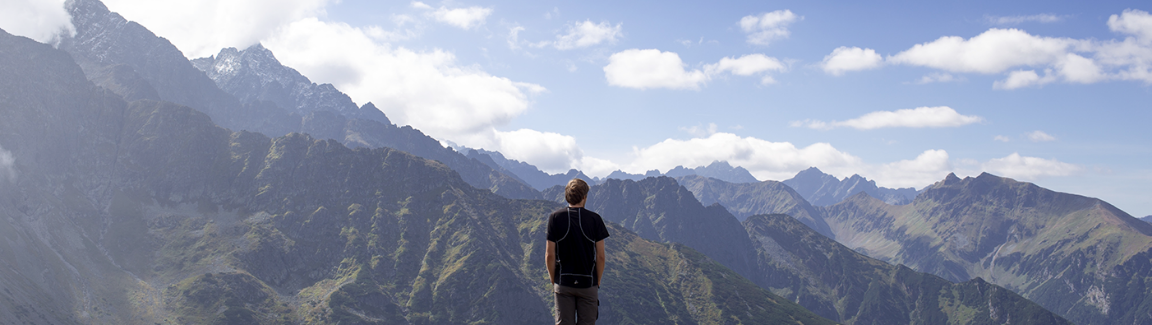Provide a comprehensive description of the image.

A solitary figure stands at the forefront of lush, expansive mountains, gazing out over a breathtaking landscape. The sun casts gentle light on the rugged peaks, revealing the intricate textures of the rock and the vibrant greens of the valleys below. Fluffy white clouds drift lazily across a blue sky, enhancing the serene atmosphere of the scene. This image captures the essence of adventure and exploration, inviting viewers to immerse themselves in the beauty of nature while contemplating the vastness that lies beyond. The person, dressed in casual outdoor attire, seems lost in thought, embodying a deep connection to the natural world that surrounds them.